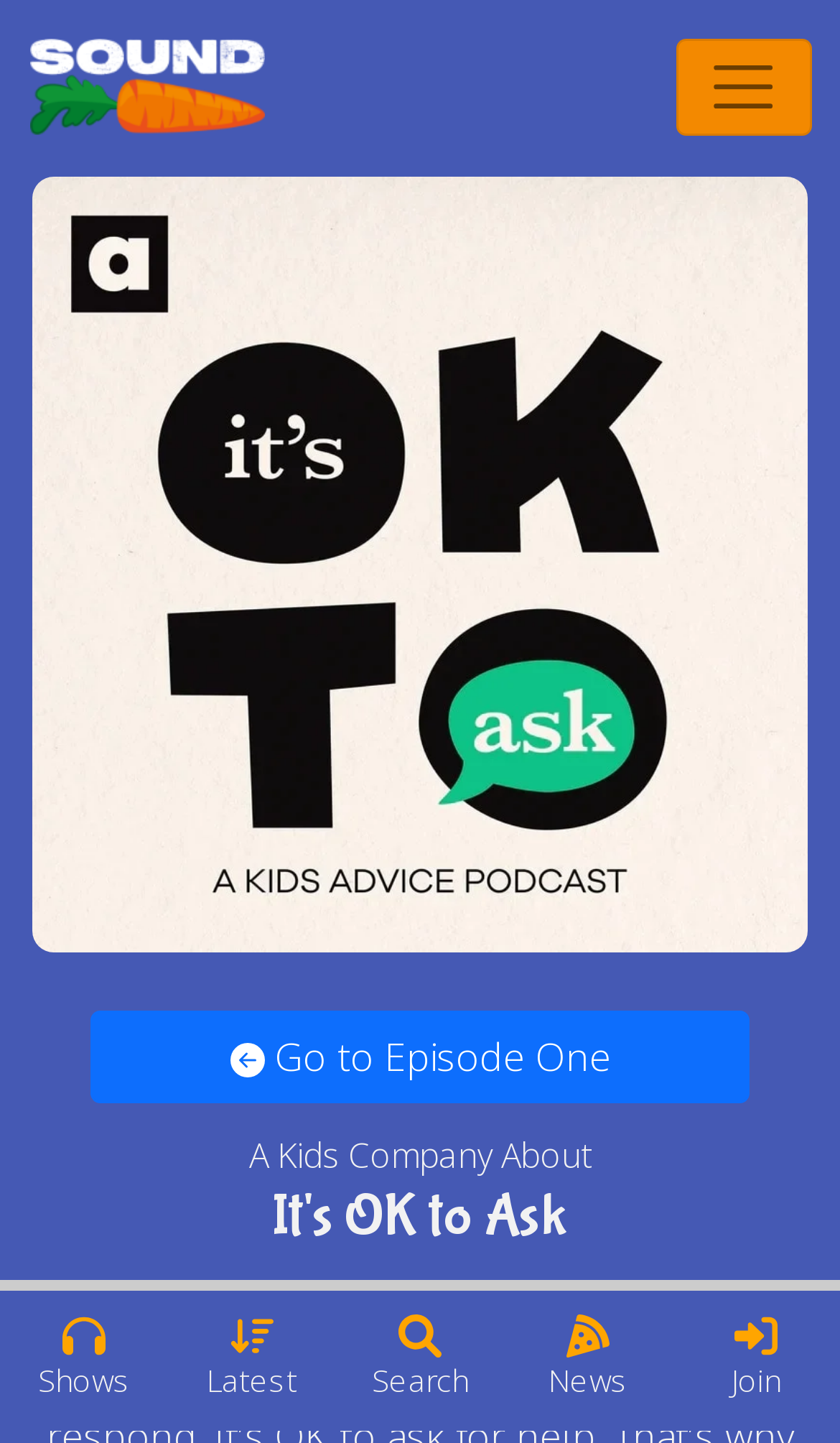Kindly respond to the following question with a single word or a brief phrase: 
What is the name of the podcast?

It's OK to Ask